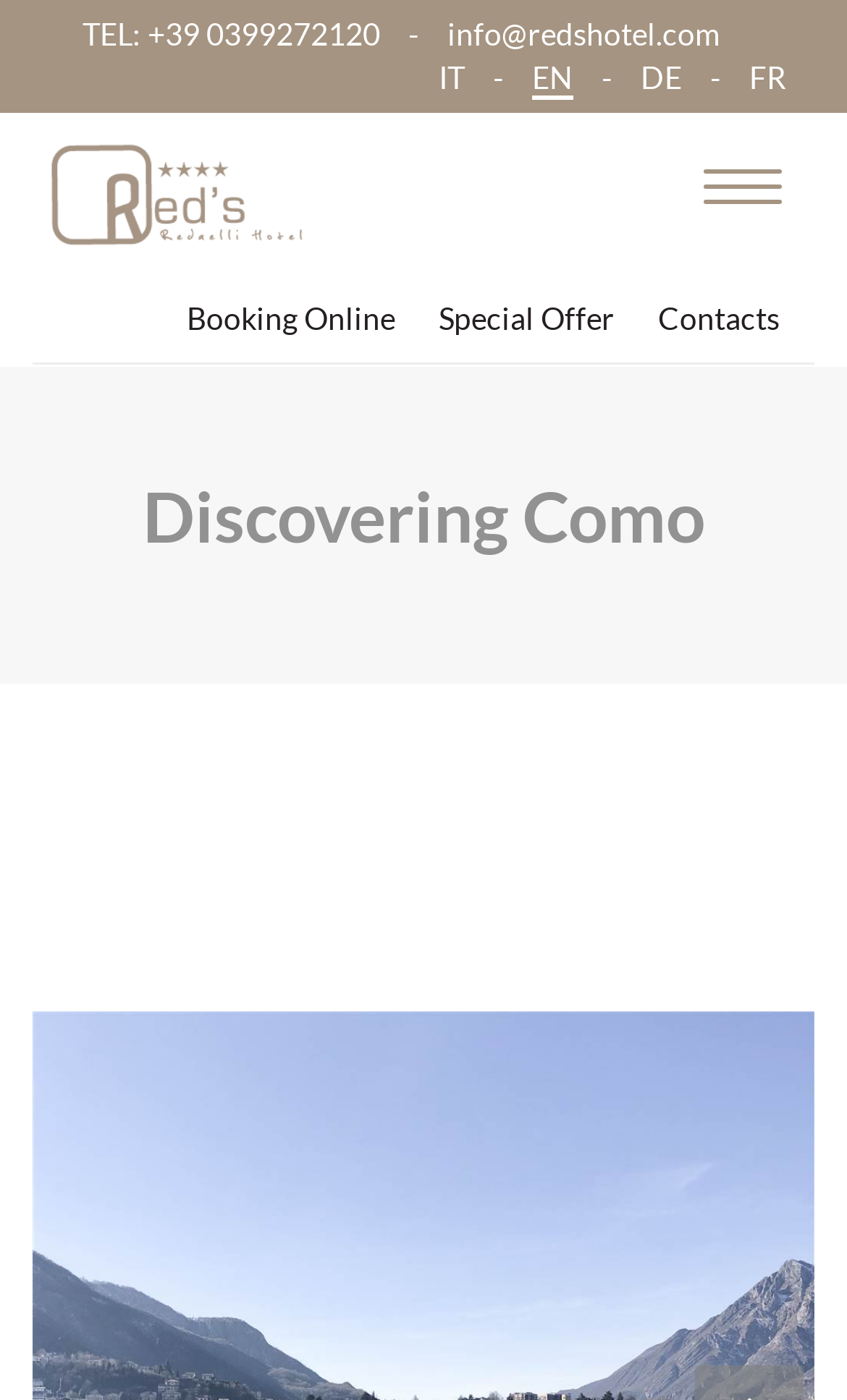From the image, can you give a detailed response to the question below:
What is the title of the main section?

I found the title of the main section by looking at the heading element with the text 'Discovering Como' located below the navigation options.